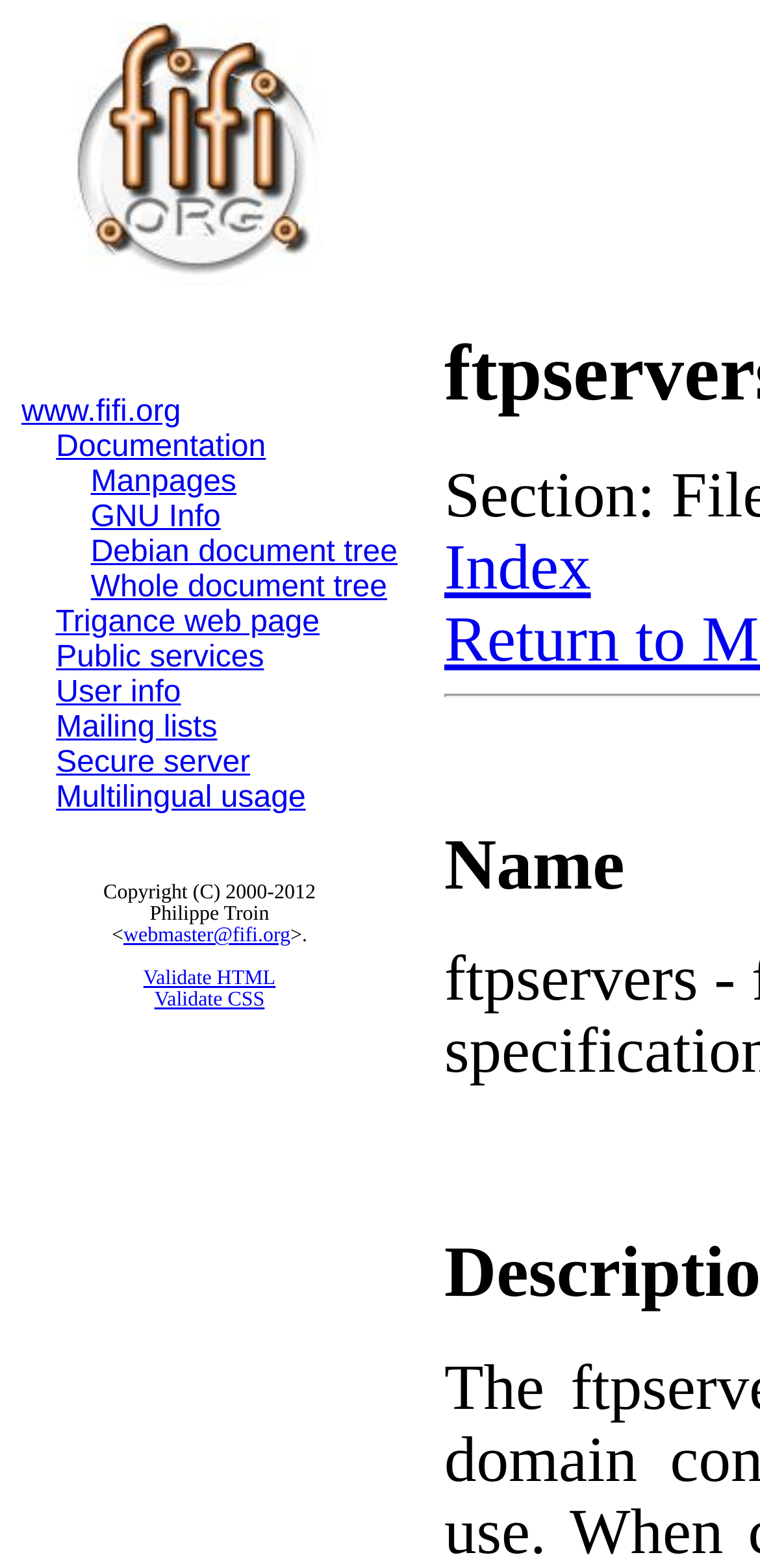Given the webpage screenshot and the description, determine the bounding box coordinates (top-left x, top-left y, bottom-right x, bottom-right y) that define the location of the UI element matching this description: Main Menu

None